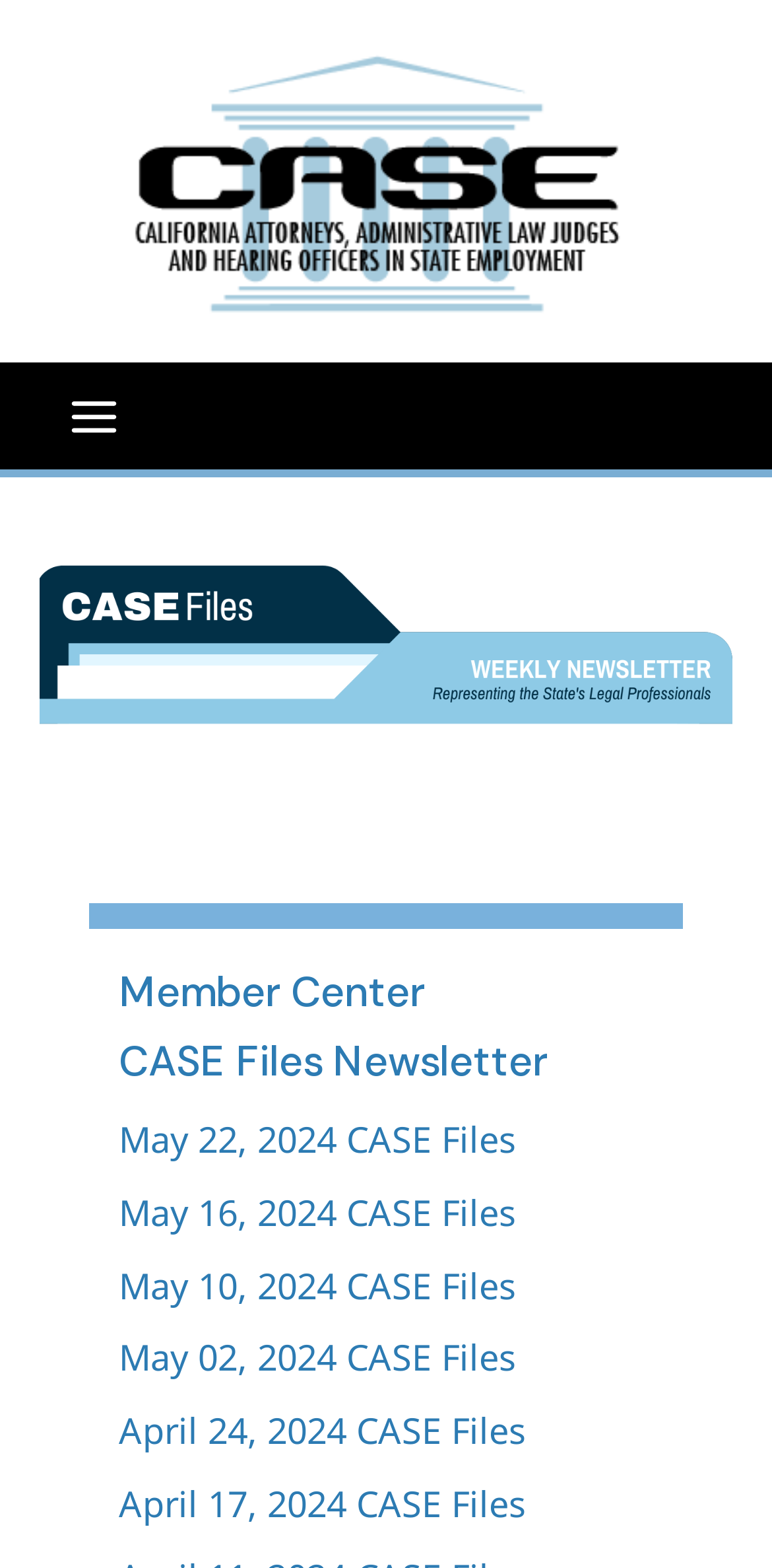Give a short answer using one word or phrase for the question:
What is the main menu button?

MAIN MENU